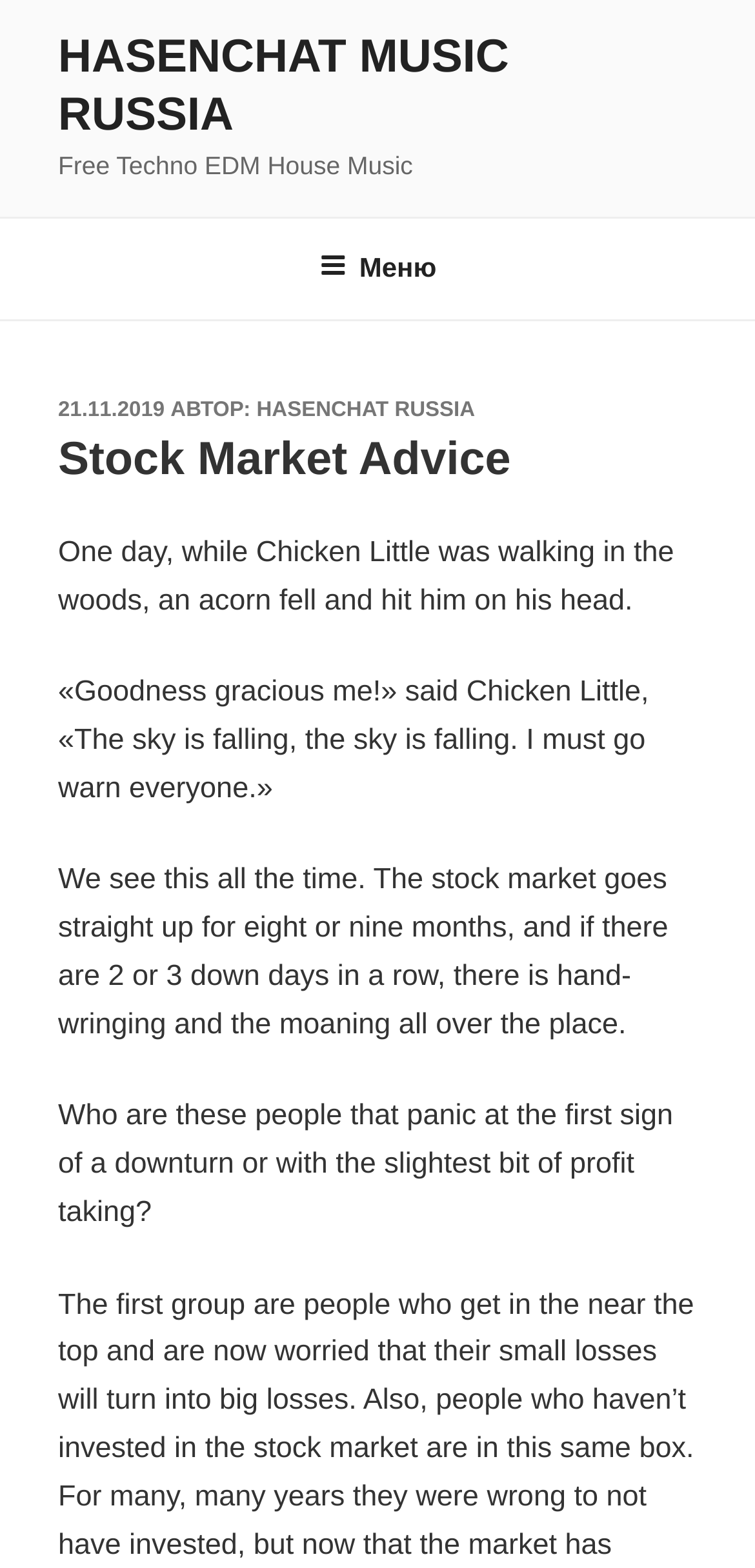Please reply to the following question with a single word or a short phrase:
What is the topic of the article?

Stock Market Advice